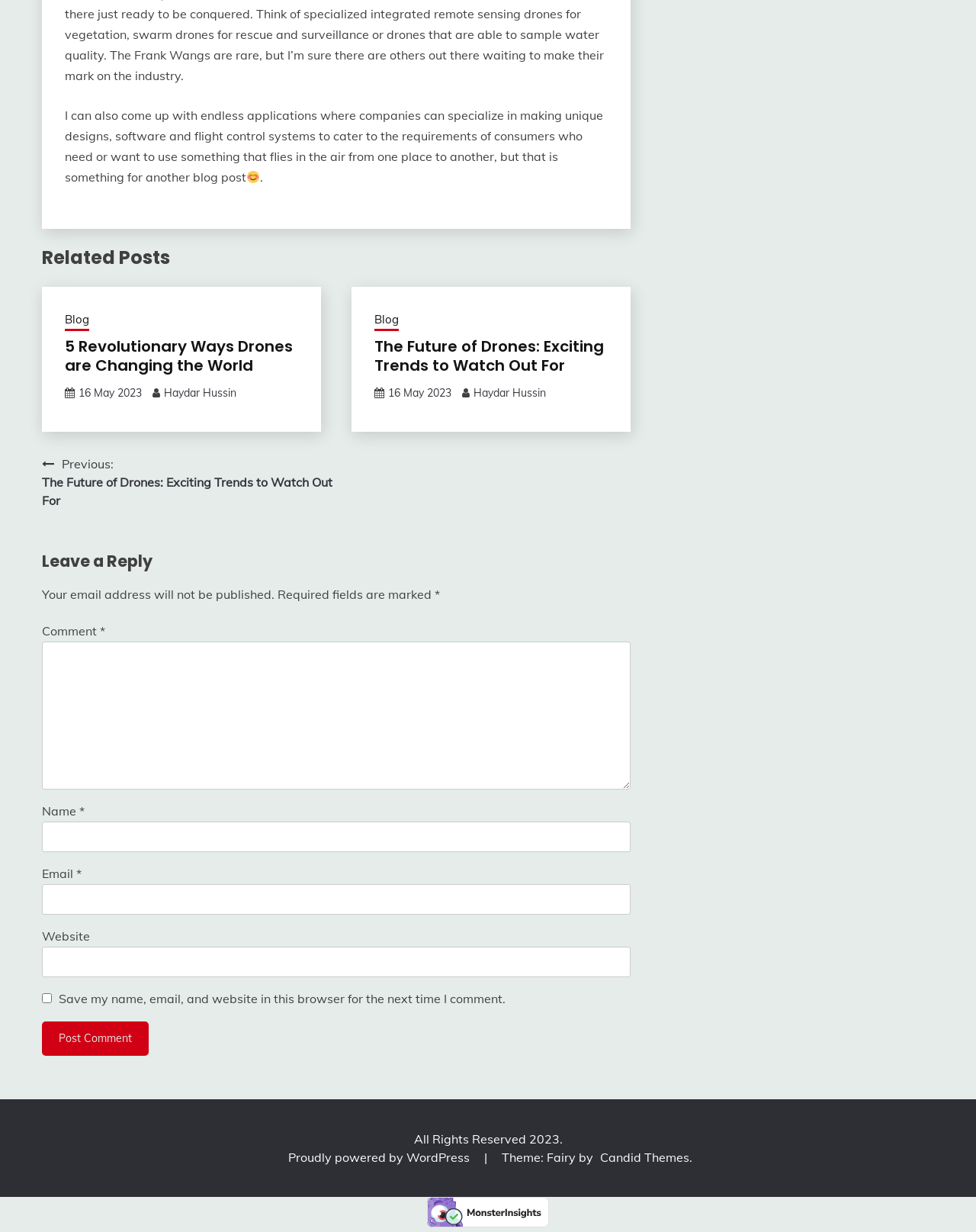Find the bounding box of the UI element described as: "Proudly powered by WordPress". The bounding box coordinates should be given as four float values between 0 and 1, i.e., [left, top, right, bottom].

[0.295, 0.933, 0.484, 0.945]